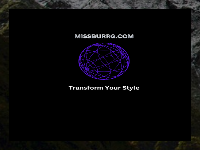Based on the image, give a detailed response to the question: What is the background design of the website?

The caption describes the background as 'visually striking, contrasting a dark theme with a globe motif encircled by interconnected lines', which suggests that the background design of the website is a dark theme with a globe motif.